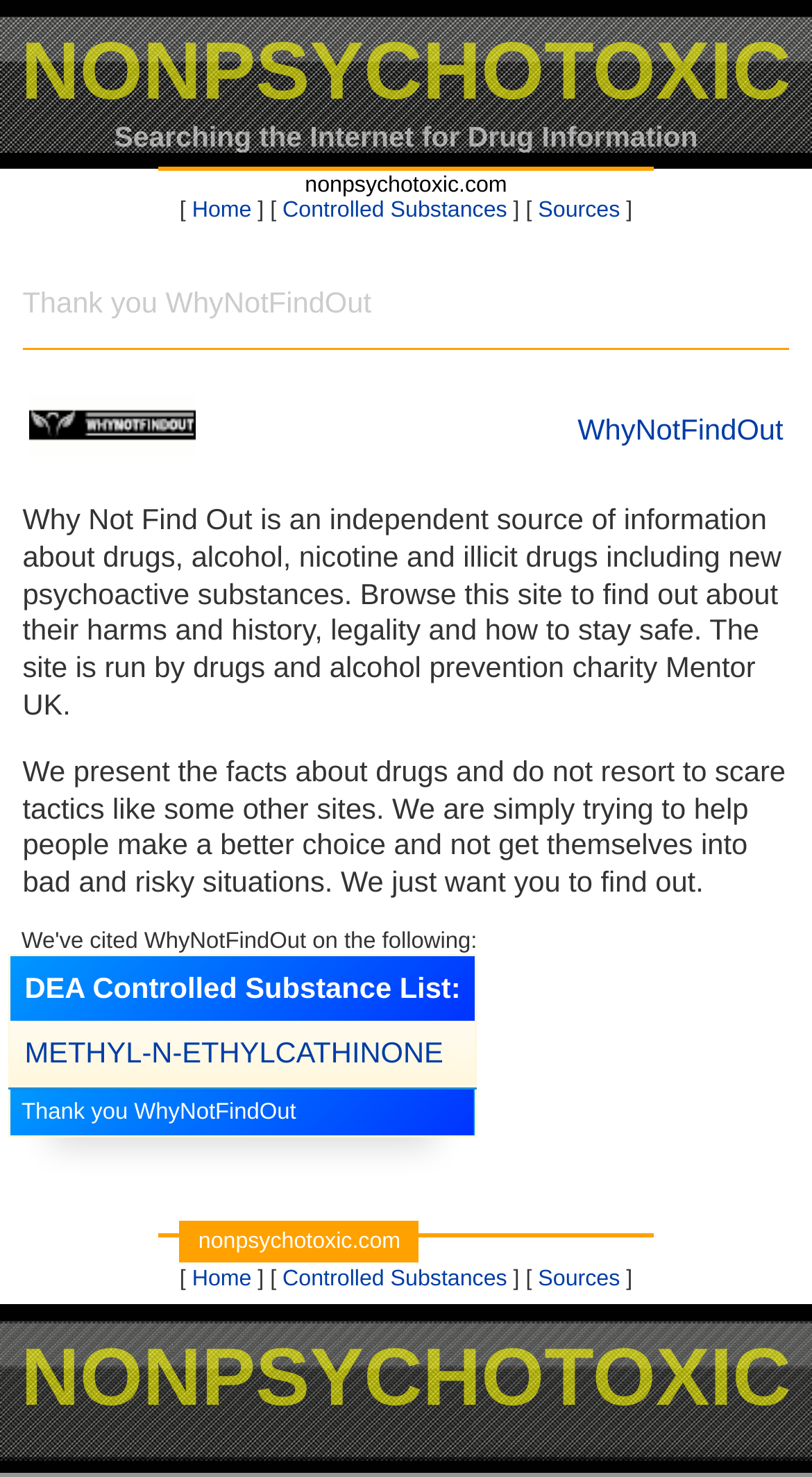Identify the bounding box coordinates of the clickable region required to complete the instruction: "Check the 'Sources' link". The coordinates should be given as four float numbers within the range of 0 and 1, i.e., [left, top, right, bottom].

[0.663, 0.135, 0.764, 0.151]